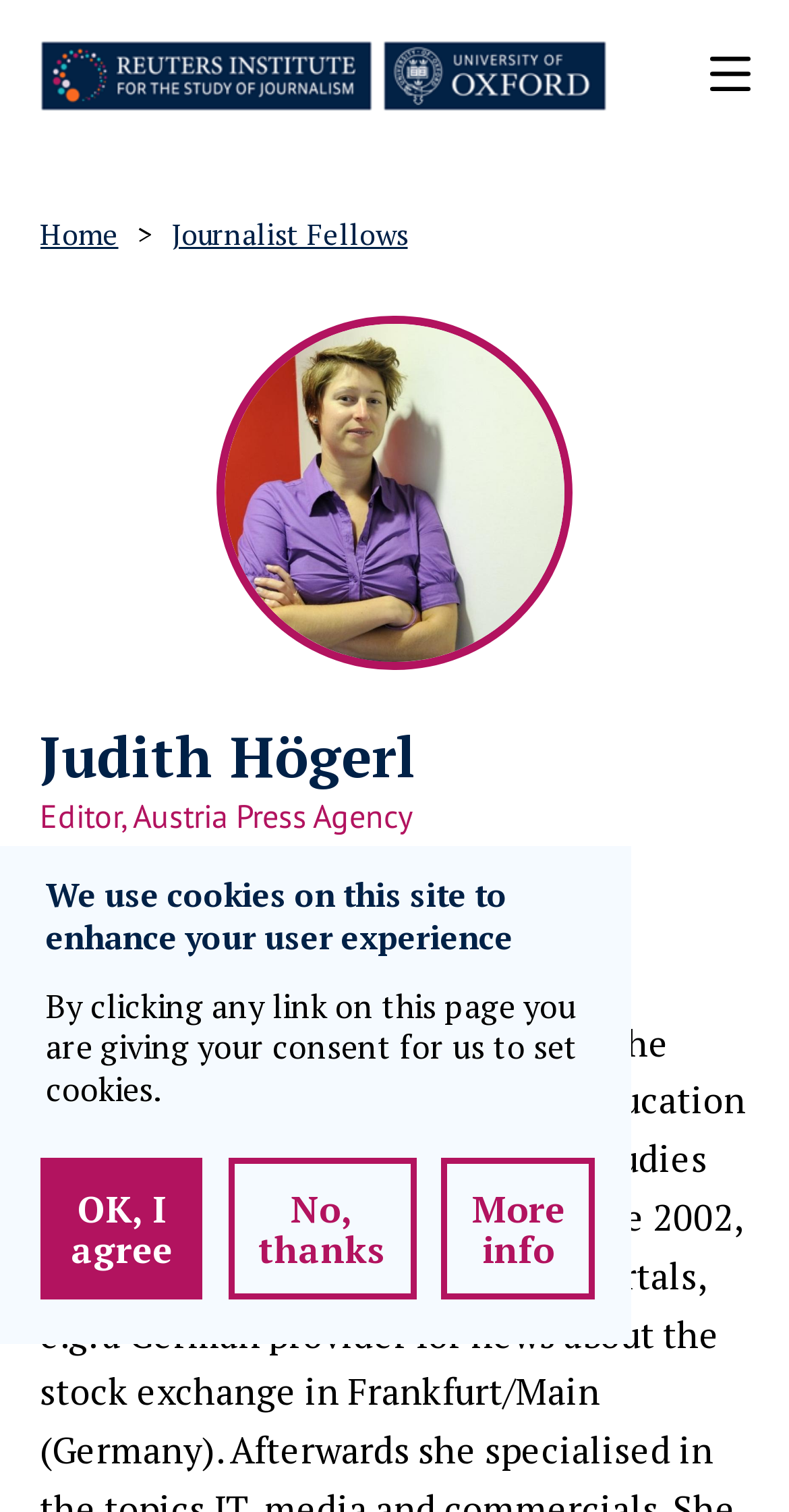Using the provided element description, identify the bounding box coordinates as (top-left x, top-left y, bottom-right x, bottom-right y). Ensure all values are between 0 and 1. Description: More info

[0.56, 0.766, 0.755, 0.859]